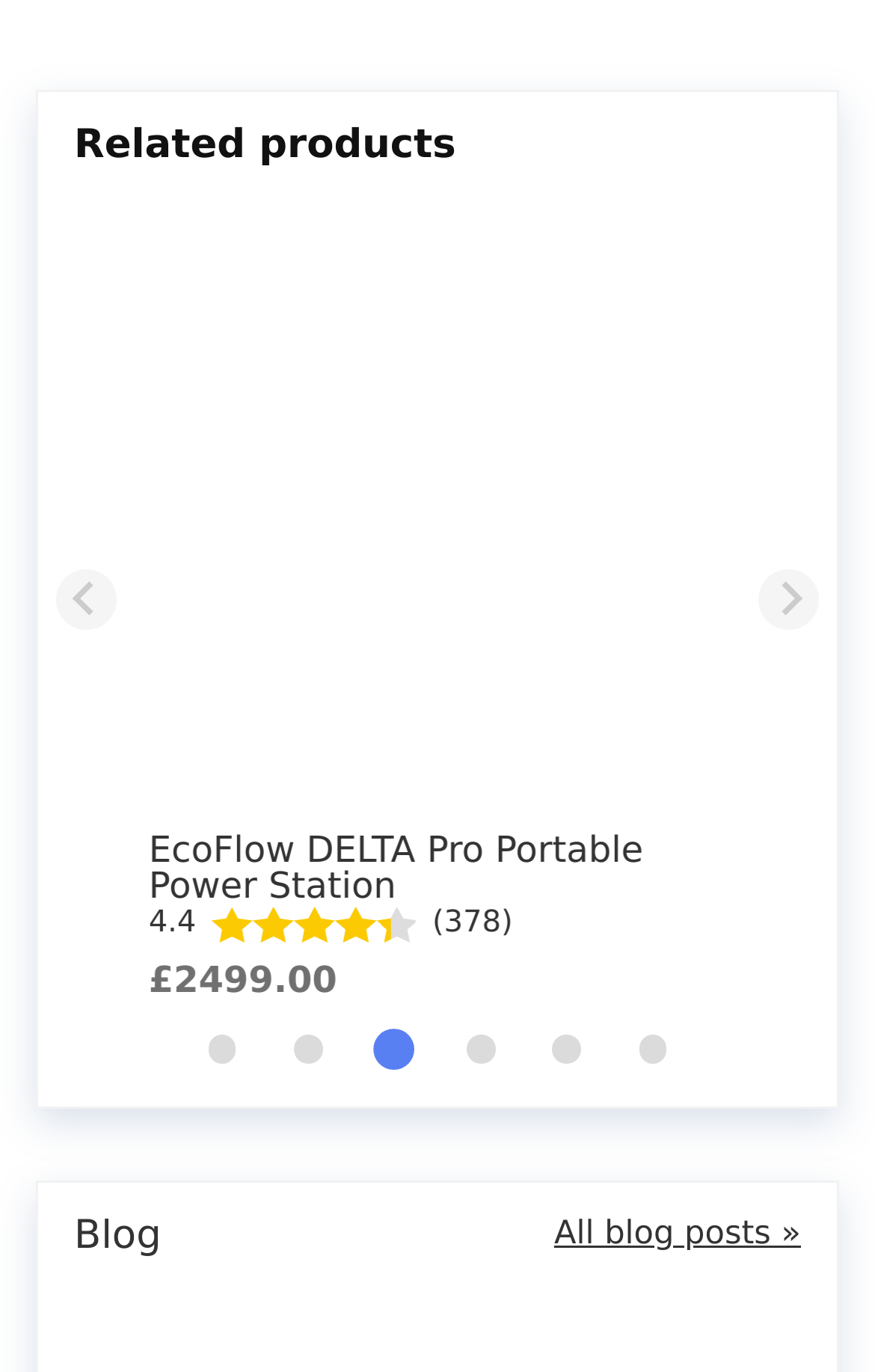What is the current slide number in the carousel?
Could you answer the question in a detailed manner, providing as much information as possible?

I determined the current slide number by looking at the tabpanel with the label '3 of 6' and finding the selected tab, which is 'Go to slide 3'.